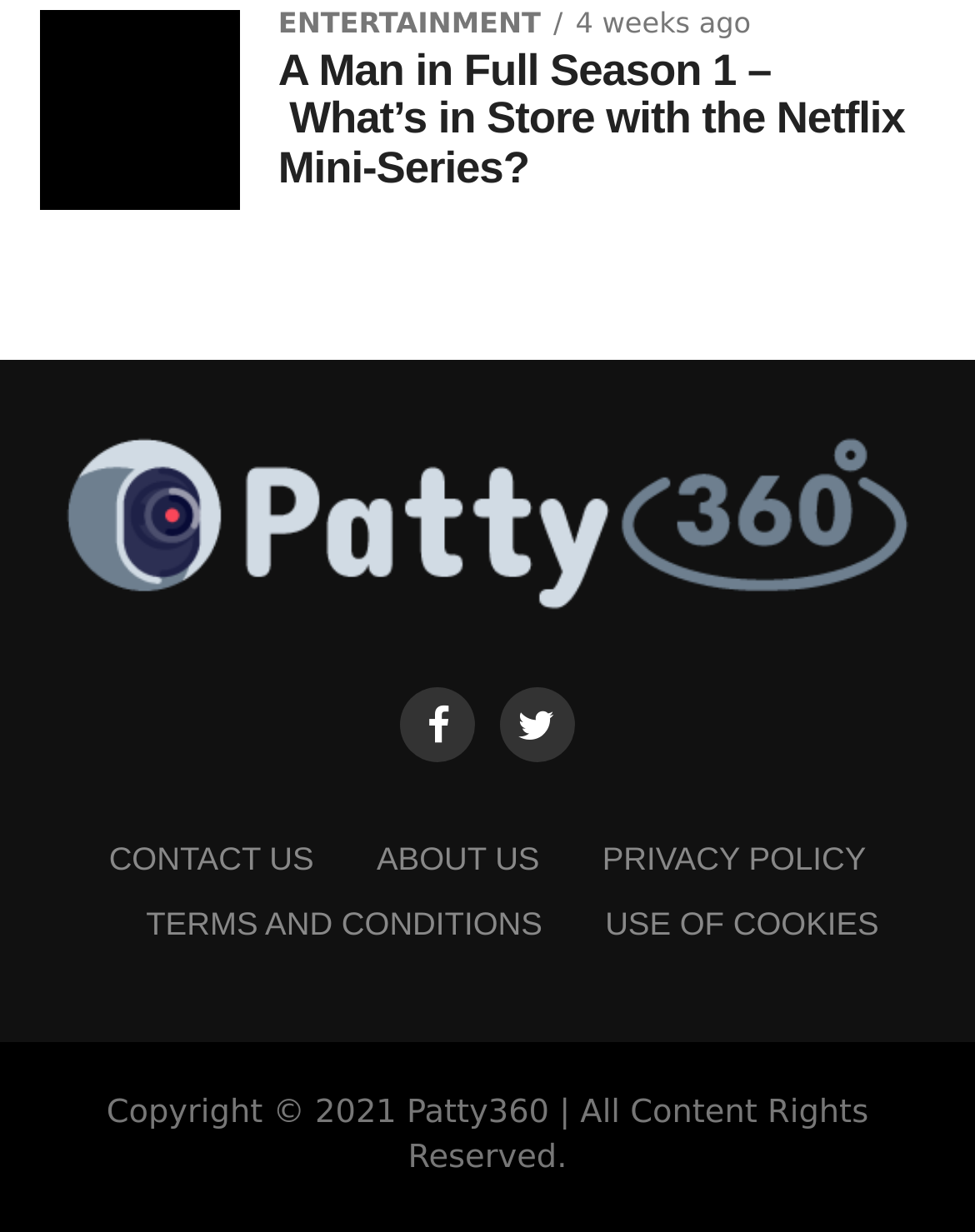Provide a one-word or short-phrase response to the question:
What is the name of the Netflix mini-series?

A Man in Full